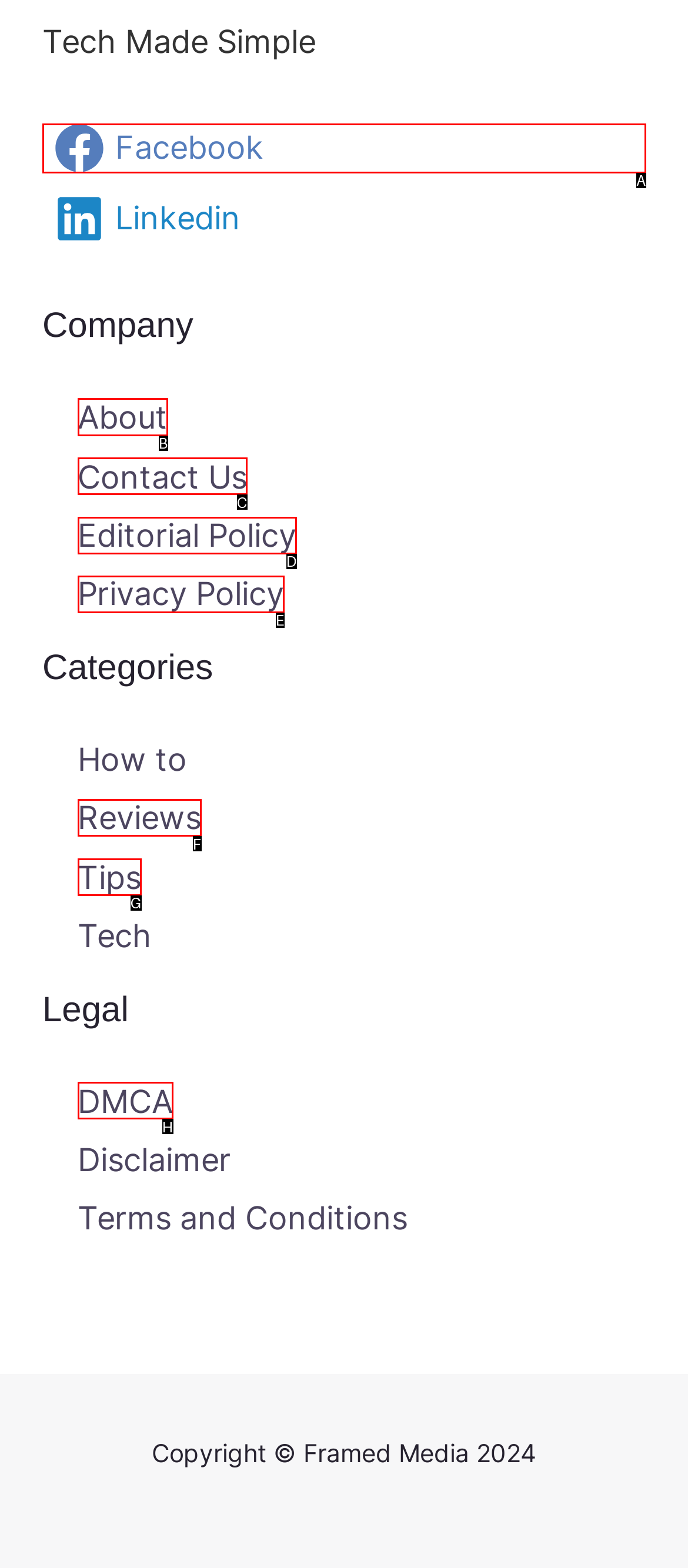Which HTML element should be clicked to complete the task: Go to About page? Answer with the letter of the corresponding option.

B